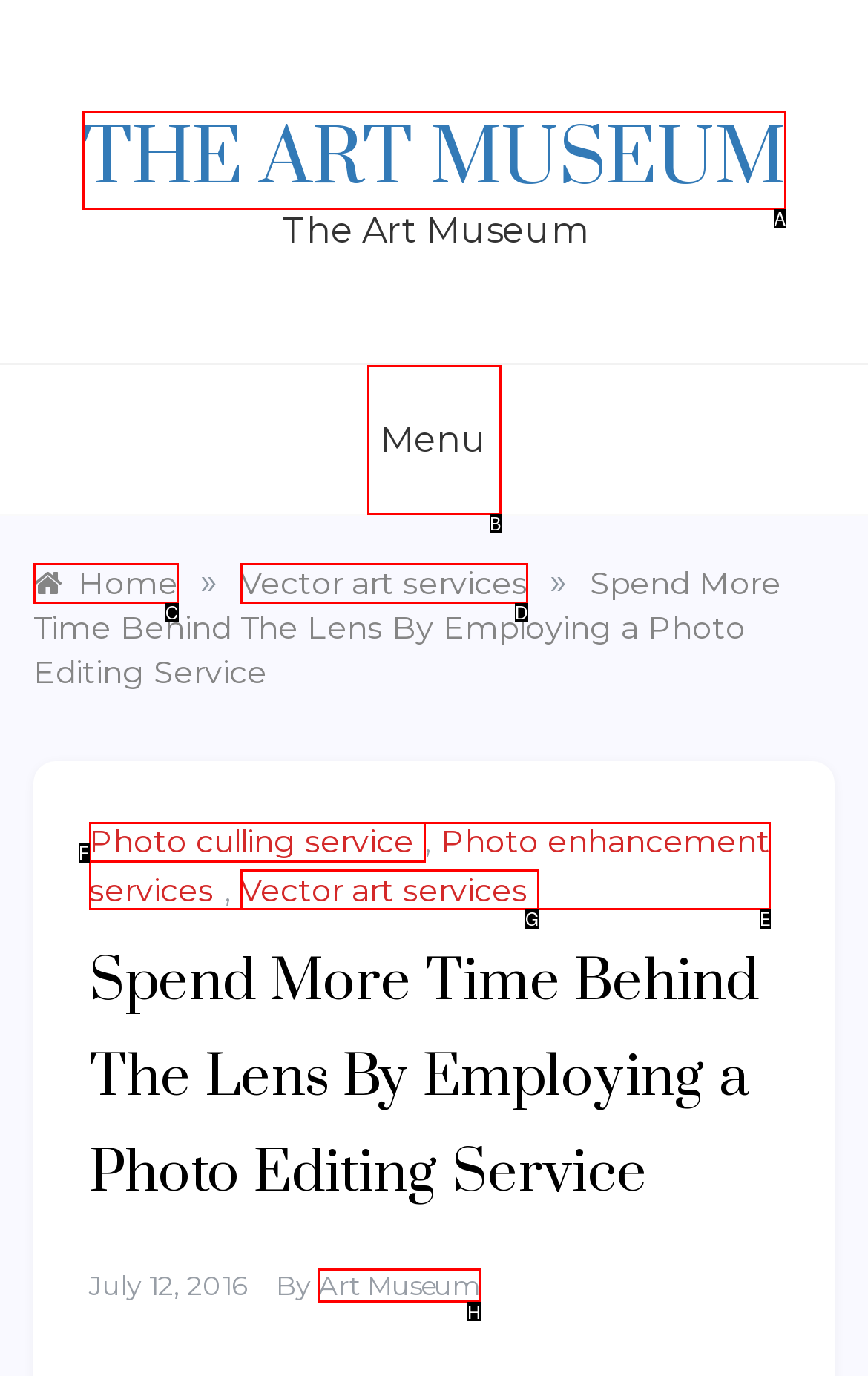Determine which HTML element best suits the description: Art Museum. Reply with the letter of the matching option.

H